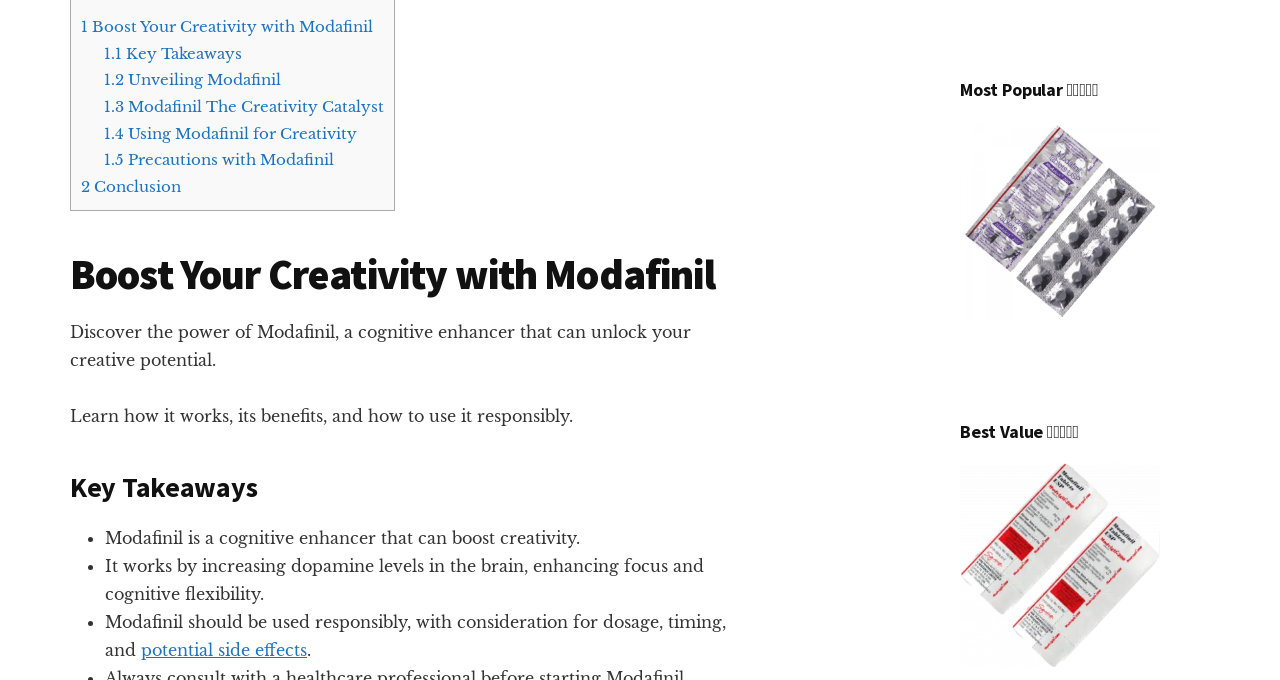Please find the bounding box coordinates in the format (top-left x, top-left y, bottom-right x, bottom-right y) for the given element description. Ensure the coordinates are floating point numbers between 0 and 1. Description: parent_node: Email name="form_fields[field_b204e07]" placeholder="EMAIL"

None